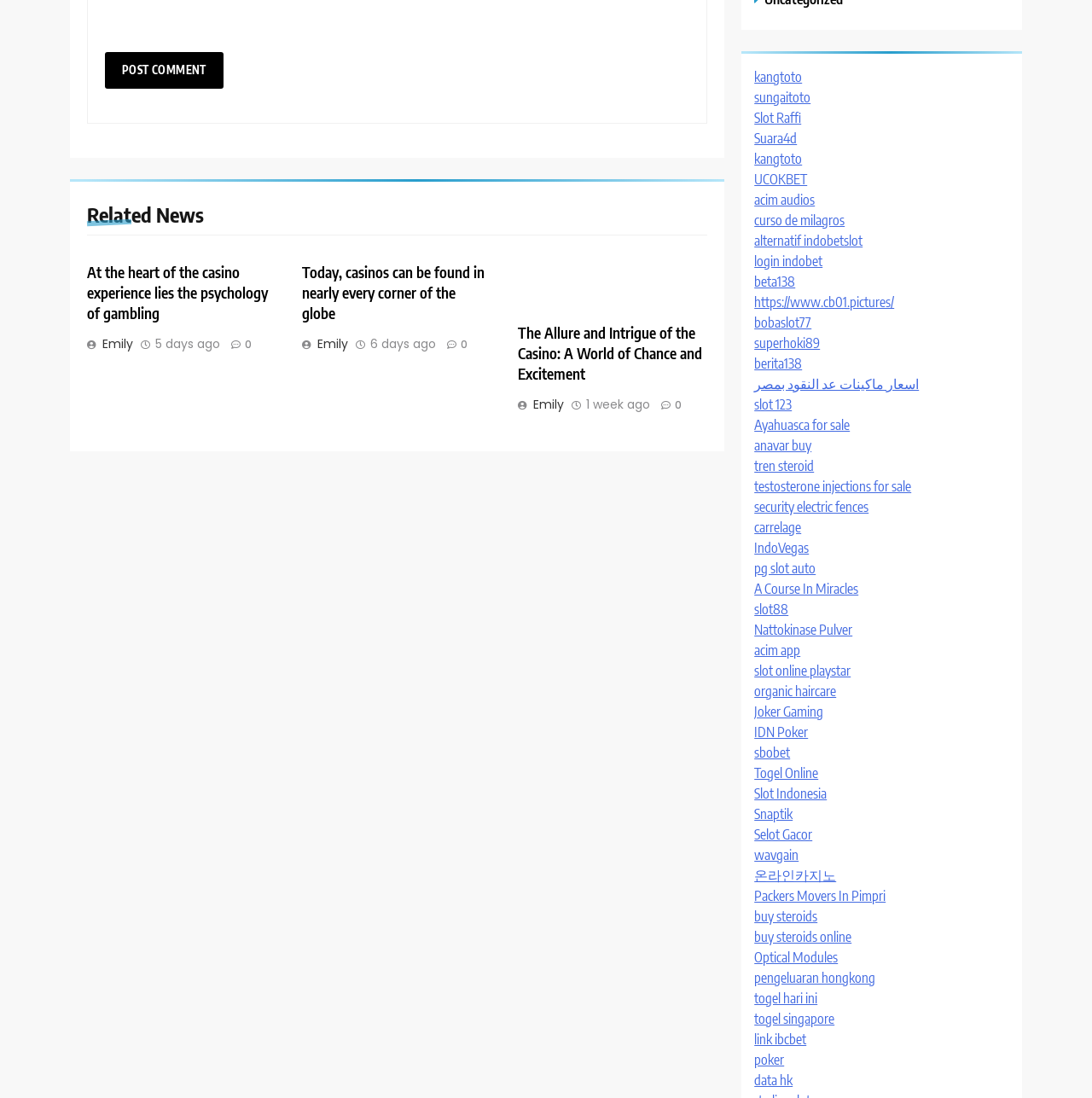Using the webpage screenshot and the element description Nattokinase Pulver, determine the bounding box coordinates. Specify the coordinates in the format (top-left x, top-left y, bottom-right x, bottom-right y) with values ranging from 0 to 1.

[0.691, 0.566, 0.781, 0.581]